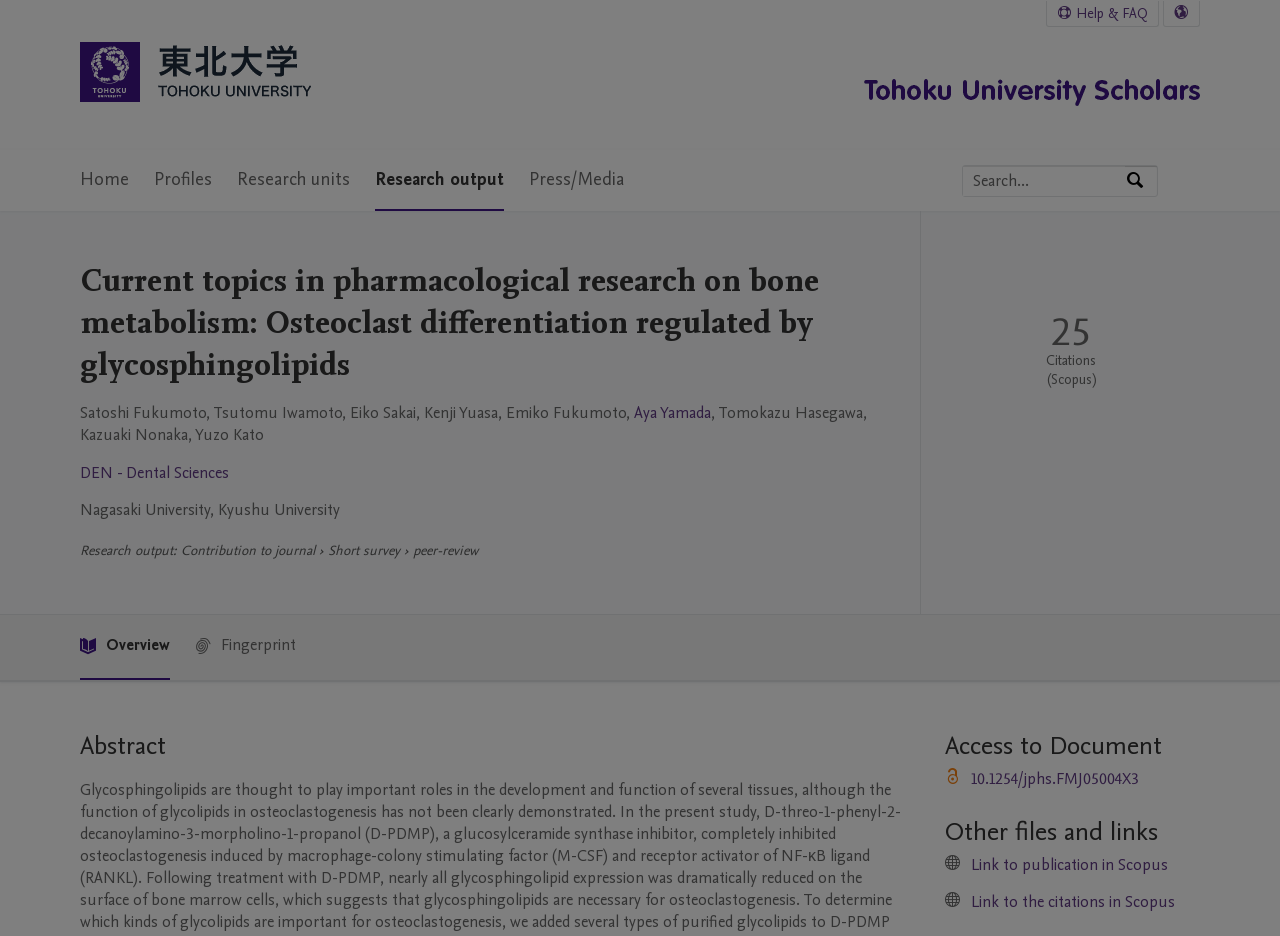Explain the webpage's layout and main content in detail.

The webpage is about a research topic in pharmacological research on bone metabolism, specifically osteoclast differentiation regulated by glycosphingolipids, from Tohoku University. 

At the top left, there is a Tohoku University logo and a link to the university's home page. On the top right, there are links to help and FAQ, as well as a language selection button. 

Below the top section, there is a main navigation menu with five items: Home, Profiles, Research units, Research output, and Press/Media. 

To the right of the navigation menu, there is a search box with a label "Search by expertise, name or affiliation" and a search button. 

The main content of the webpage is divided into several sections. The first section has a heading with the title of the research topic, followed by a list of authors' names with some of them being links. 

Below the authors' list, there are three links to different universities: DEN - Dental Sciences, Nagasaki University, and Kyushu University. 

The next section is about research output, with a label and a colon, followed by a list of items including Contribution to journal, Short survey, and peer-review. 

To the right of the research output section, there is a publication metrics section with a citation count and a label "Citations (Scopus)". 

Below the publication metrics section, there are three menu items: Overview, Fingerprint, and Abstract. 

The abstract section is followed by sections on access to the document, other files and links, and links to the publication and citations in Scopus.